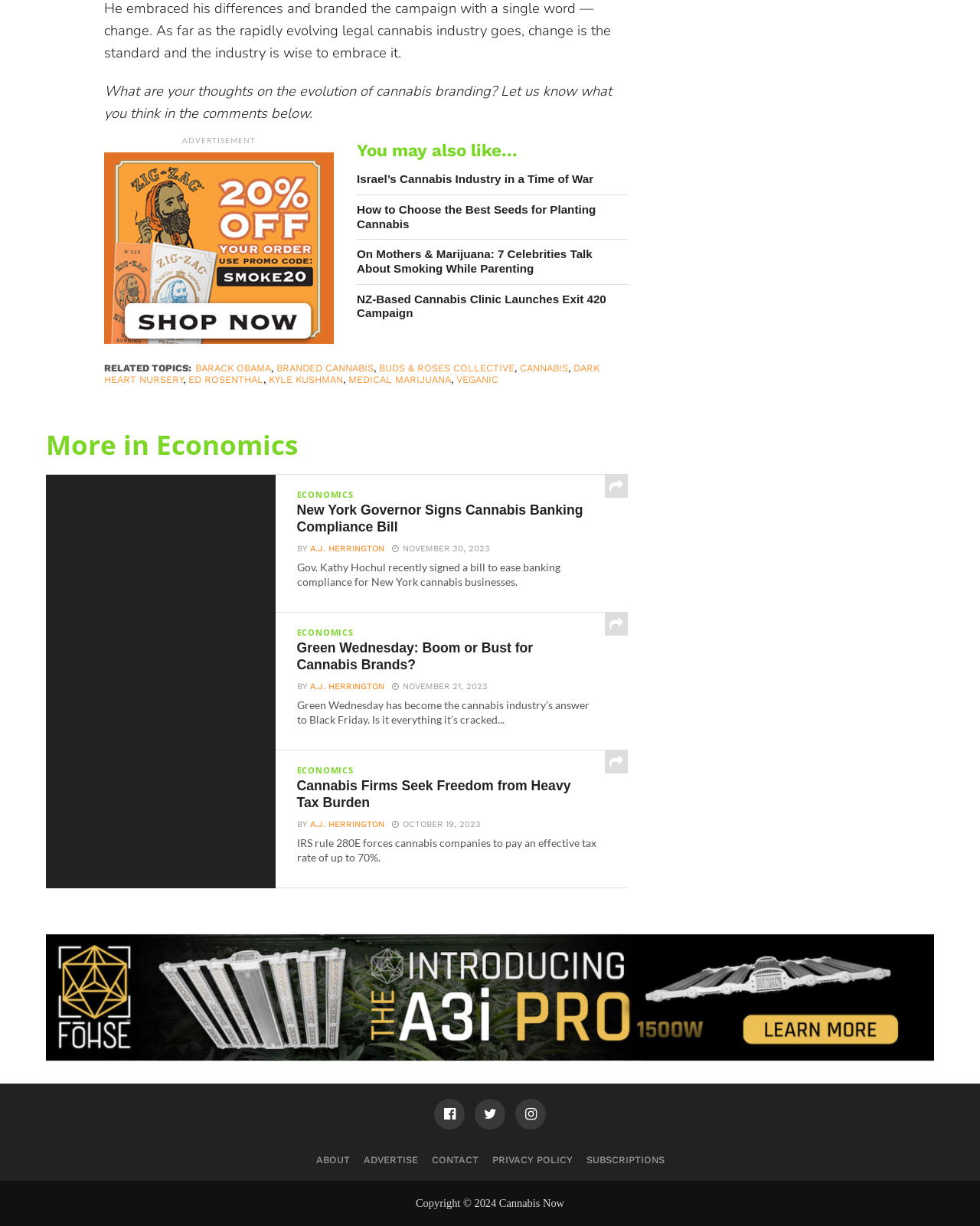Provide the bounding box coordinates of the HTML element described by the text: "Subscriptions".

[0.598, 0.942, 0.678, 0.951]